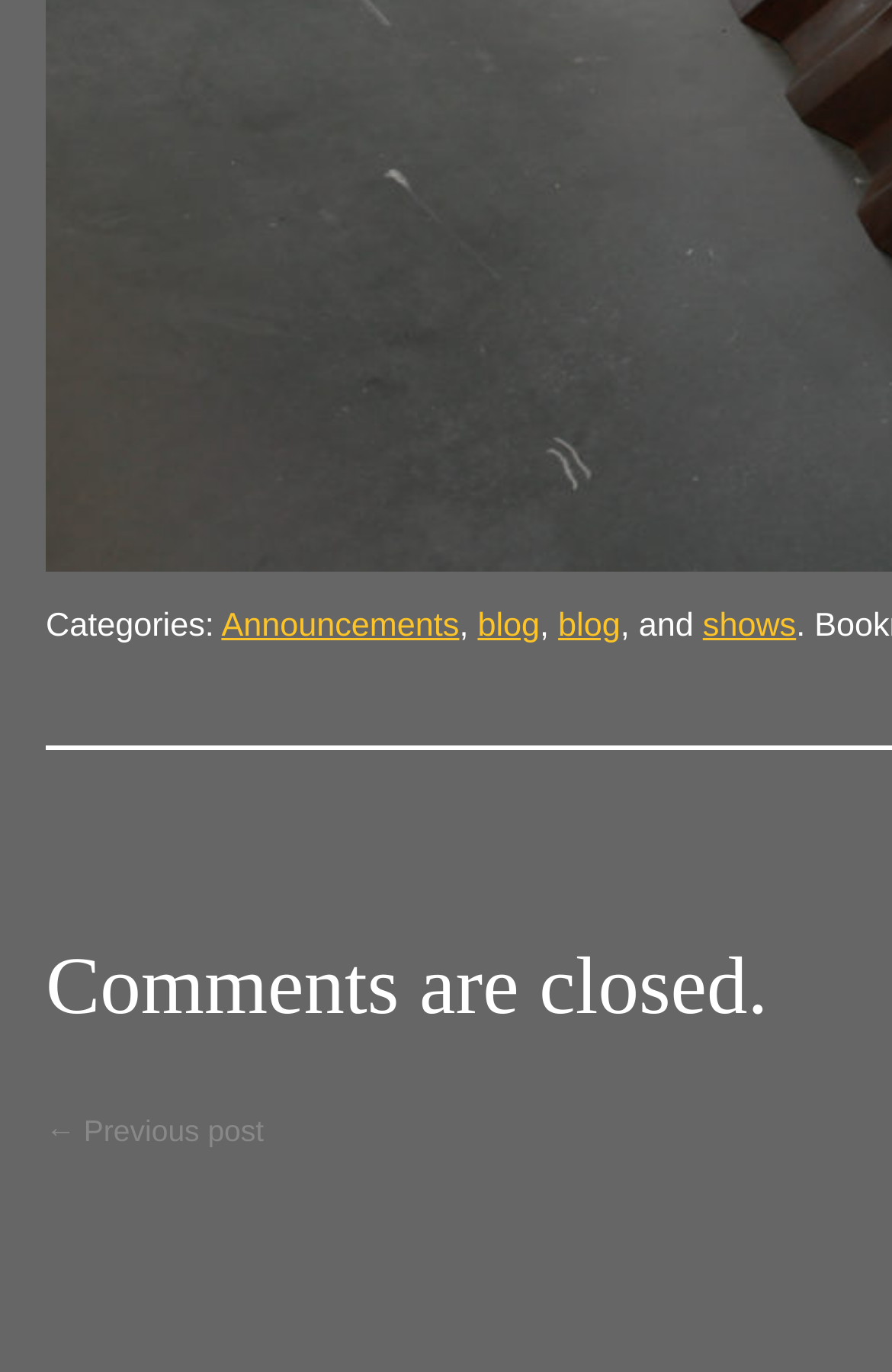Give a one-word or one-phrase response to the question: 
What are the categories listed on the webpage?

Announcements, blog, shows